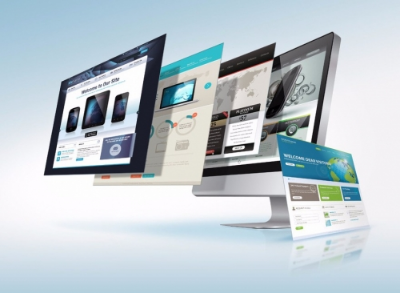Provide an in-depth description of the image.

The image illustrates a modern digital setup featuring multiple overlapping website designs displayed on various monitors. This visual representation emphasizes the integration of technology and web development, showcasing responsive web design practices. The screens exhibit clean and vibrant user interfaces, hinting at different functionalities like mobile applications and analytics dashboards. This imagery aligns with discussions about integrating landing pages with Google Analytics, as highlighted by the related content addressing methods for effectively tracking website performance and analyzing user engagement. The overall theme embodies the importance of digital infrastructure in optimizing online presence.